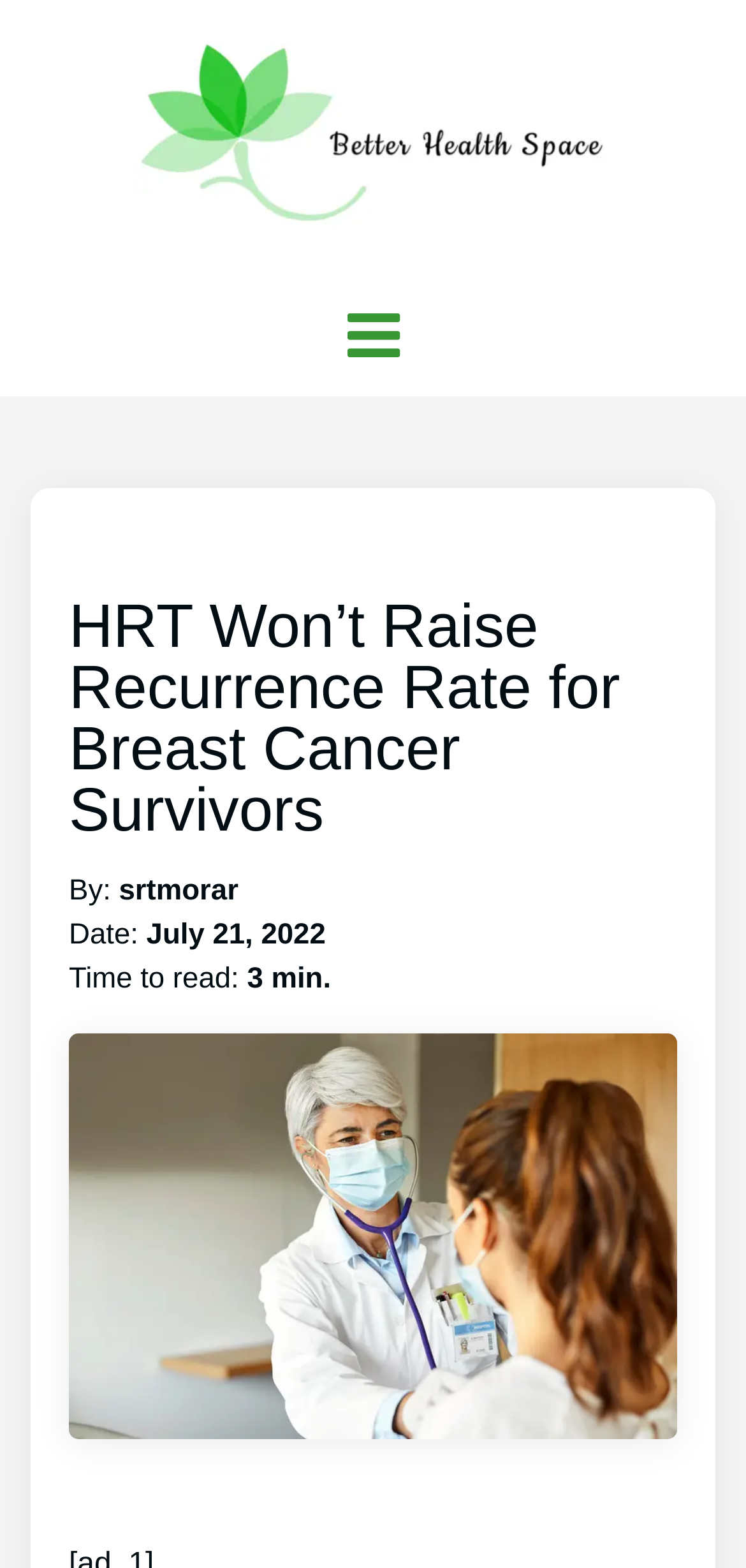Summarize the webpage with a detailed and informative caption.

The webpage is about an article discussing the relationship between Hormone Replacement Therapy (HRT) and breast cancer recurrence rate. At the top, there is a logo of "Better Health Space" accompanied by a link to the website, positioned at the top center of the page. 

Below the logo, there is a heading that summarizes the article's title, "HRT Won’t Raise Recurrence Rate for Breast Cancer Survivors". 

On the left side of the page, there are several lines of text providing metadata about the article, including the author's name, "srtmorar", the publication date, "July 21, 2022", and the estimated reading time, "3 min.". 

The main content of the article is likely to be an image, which takes up most of the page's real estate, positioned below the metadata section.